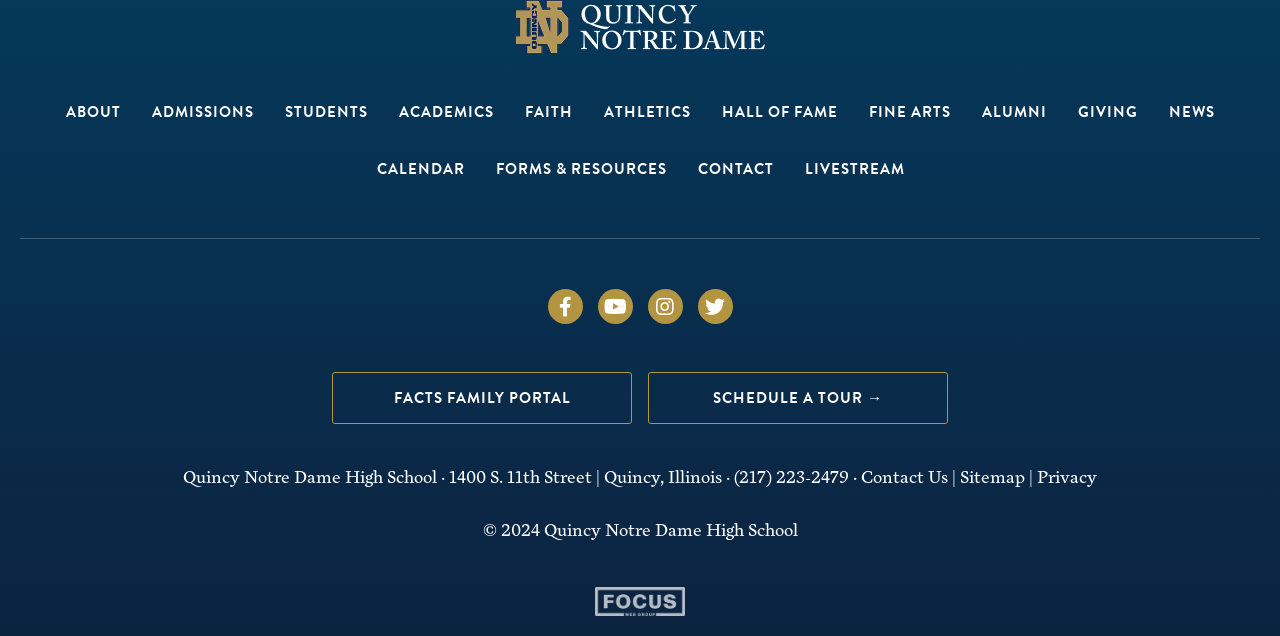Please provide a comprehensive response to the question based on the details in the image: What is the address of the high school?

The address of the high school can be found in the static text element at the bottom of the page, which reads 'Quincy Notre Dame High School · 1400 S. 11th Street | Quincy, Illinois · (217) 223-2479 ·'.